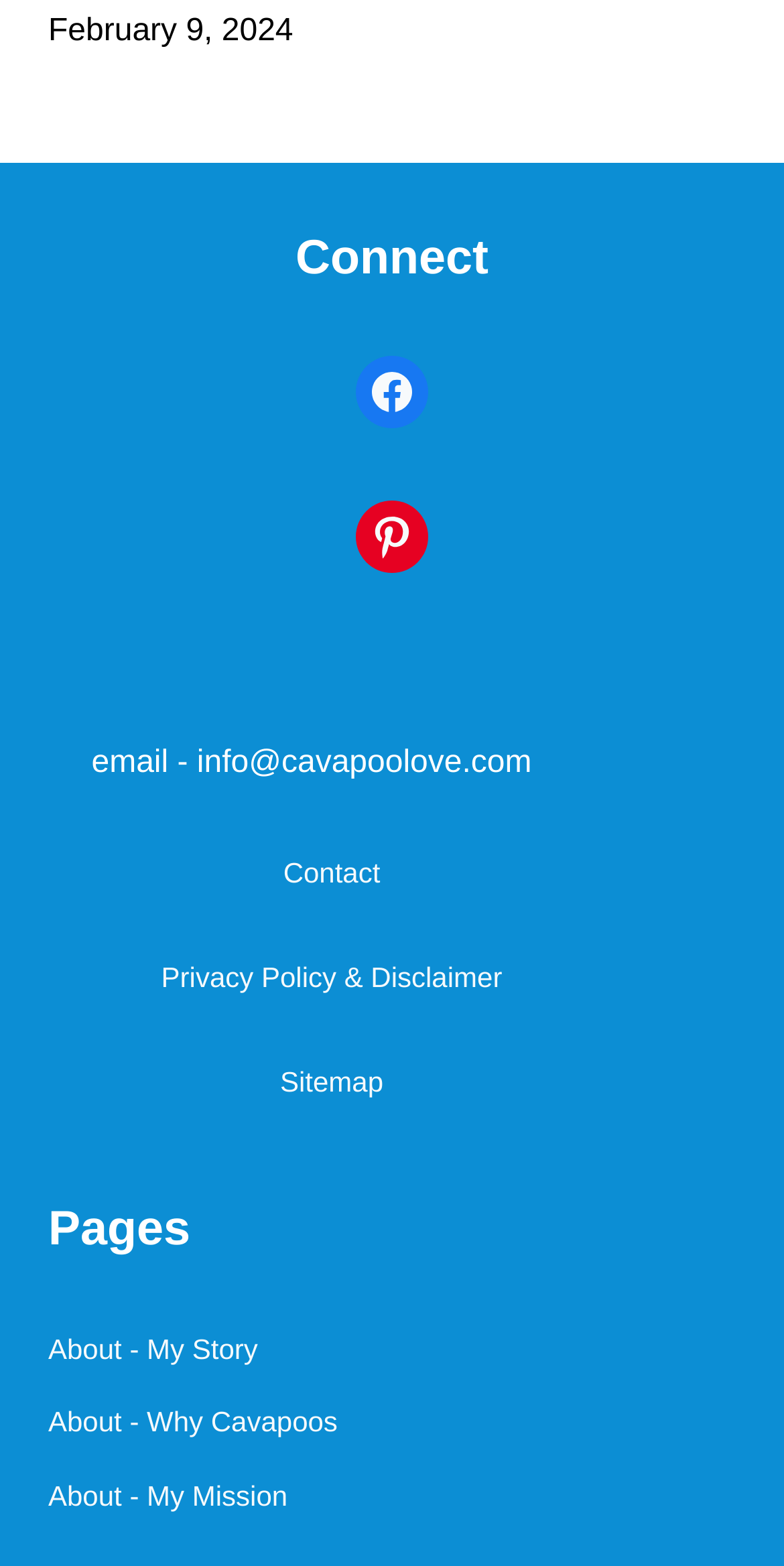Review the image closely and give a comprehensive answer to the question: How many social media links are present on the webpage?

The webpage contains two social media links, one for Facebook and one for Pinterest, which are located below the 'Connect' heading.